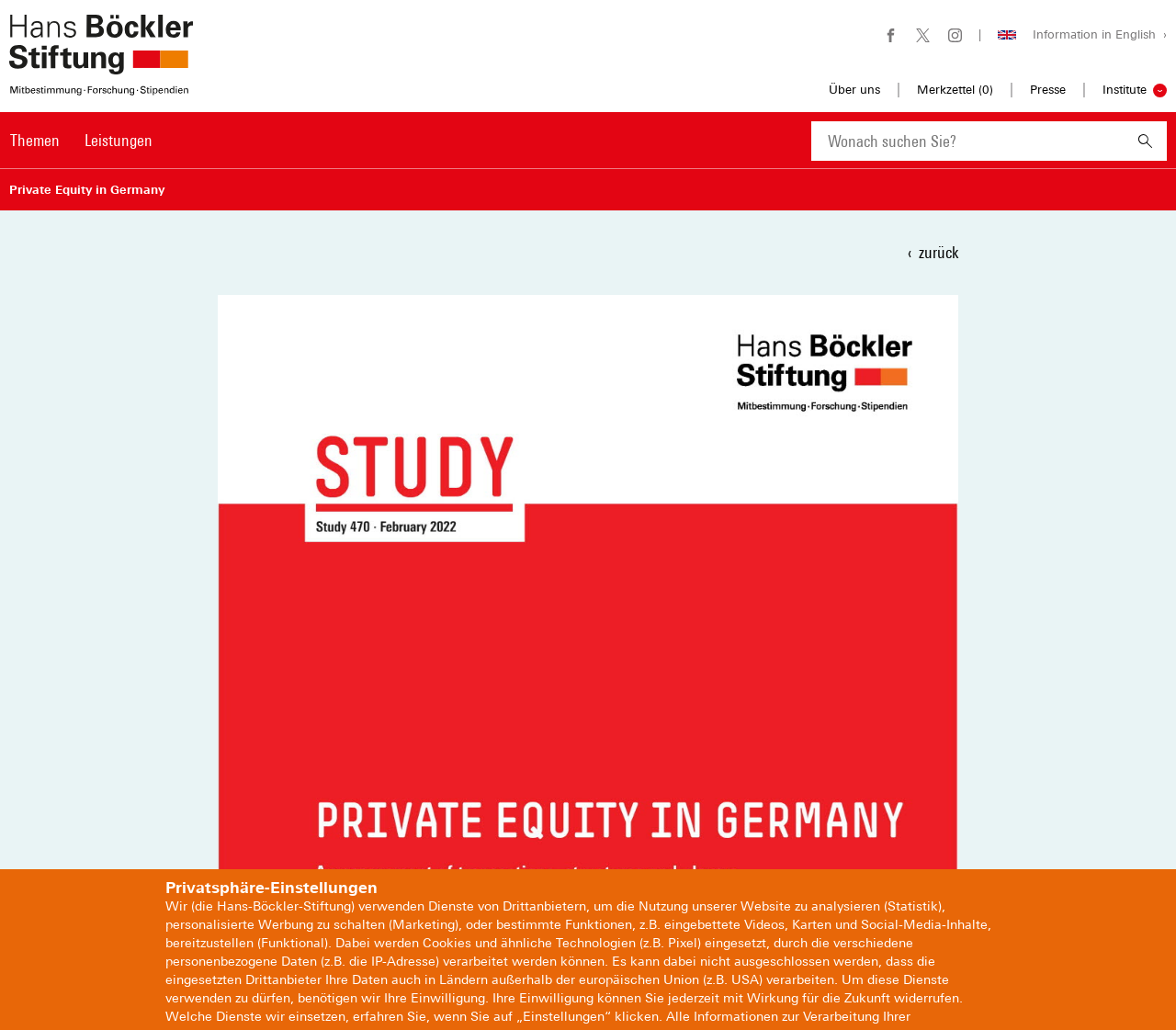Describe every aspect of the webpage comprehensively.

The webpage is about the Hans-Böckler-Stiftung, a German organization focused on codetermination, research, and study promotion. At the top left, there is a heading that reads "Zur Startseite der Hans-Böckler-Stiftung" (To the Hans-Böckler-Stiftung homepage) with a link and an image. Below this, there is a social media navigation section with links to the organization's Facebook, Instagram, and other social media platforms, each accompanied by an image.

To the right of the social media section, there is a header metanavigation section with links to various parts of the website, including "Über uns" (About us), "Merkzettel" (Bookmark), "Presse" (Press), and "Institute" (Institutes). The "Institute" link has a dropdown menu with links to different institutes, including the WSI Wirtschafts- und Sozialwissenschaftliches Institut, IMK Institut für Makroökonomie und Konjunkturforschung, and I.M.U. Institut für Mitbestimmung und Unternehmensführung, each with an accompanying image.

Below the header metanavigation section, there is a main navigation section with a horizontal menubar containing menu items "Themen" (Themes) and "Leistungen" (Services). Each menu item has a link to a corresponding webpage.

In the middle of the page, there is a search bar with a combobox and a "Suchen" (Search) button. Above the search bar, there is a breadcrumb trail indicating the current location on the website, with a link to the previous page.

At the bottom of the page, there is a heading that reads "Privatsphäre-Einstellungen" (Privacy settings).